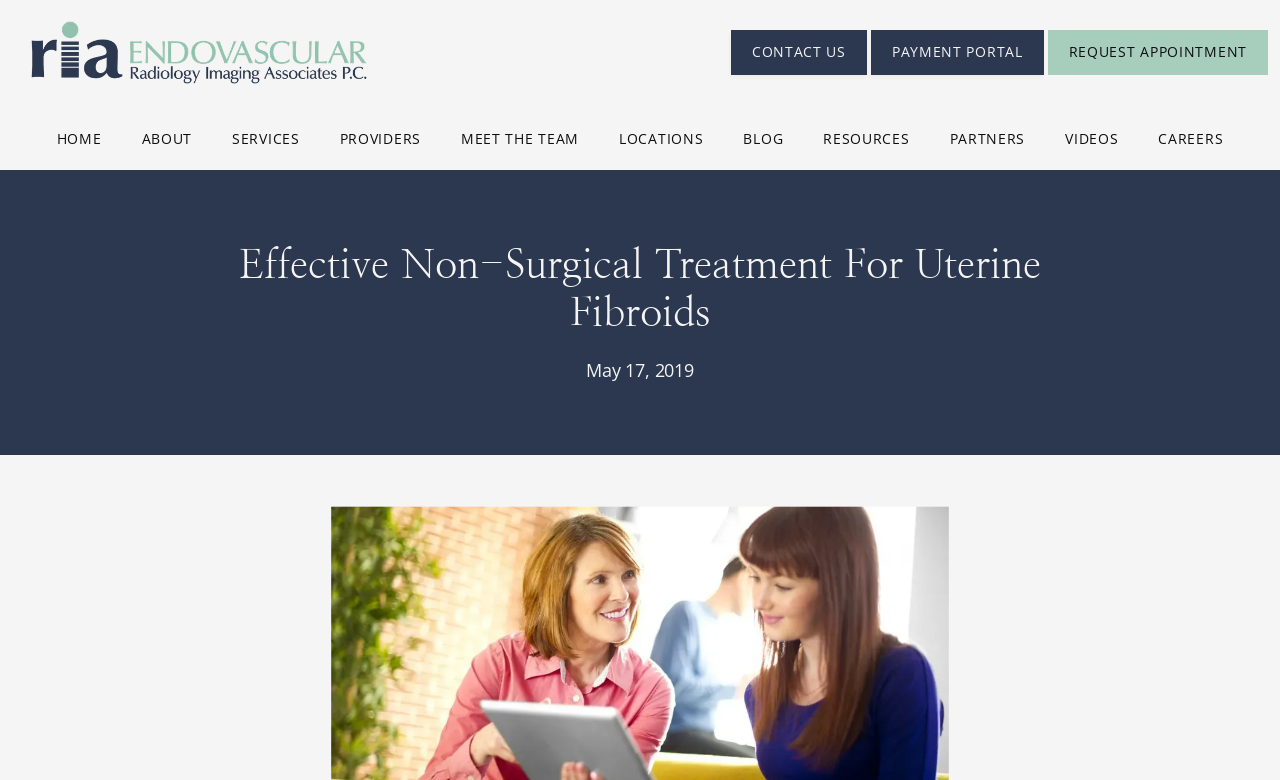Please provide the bounding box coordinates for the element that needs to be clicked to perform the following instruction: "View Exercise for Life: Fitness Tips for Every Age". The coordinates should be given as four float numbers between 0 and 1, i.e., [left, top, right, bottom].

None